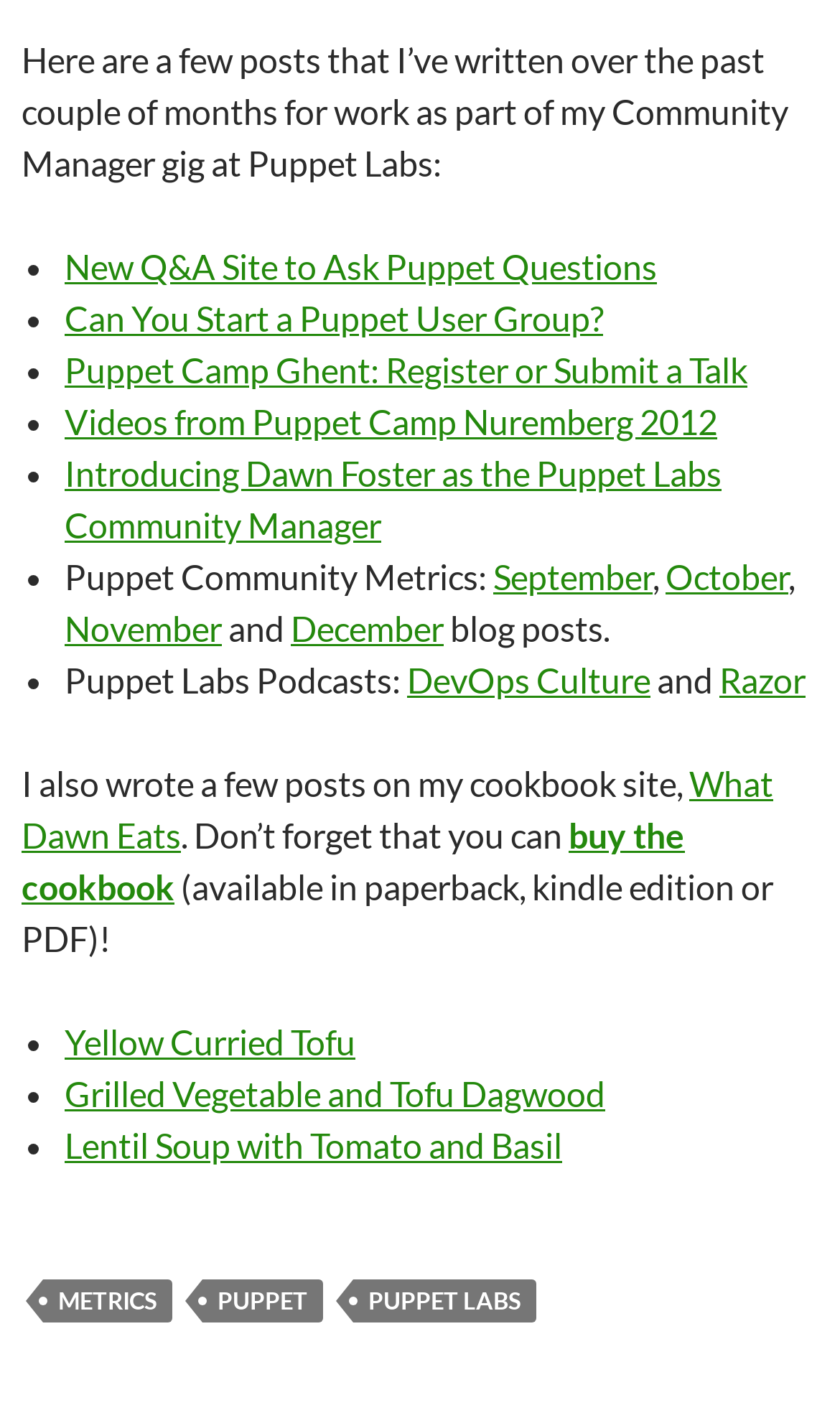Locate the UI element that matches the description November in the webpage screenshot. Return the bounding box coordinates in the format (top-left x, top-left y, bottom-right x, bottom-right y), with values ranging from 0 to 1.

[0.077, 0.427, 0.264, 0.456]